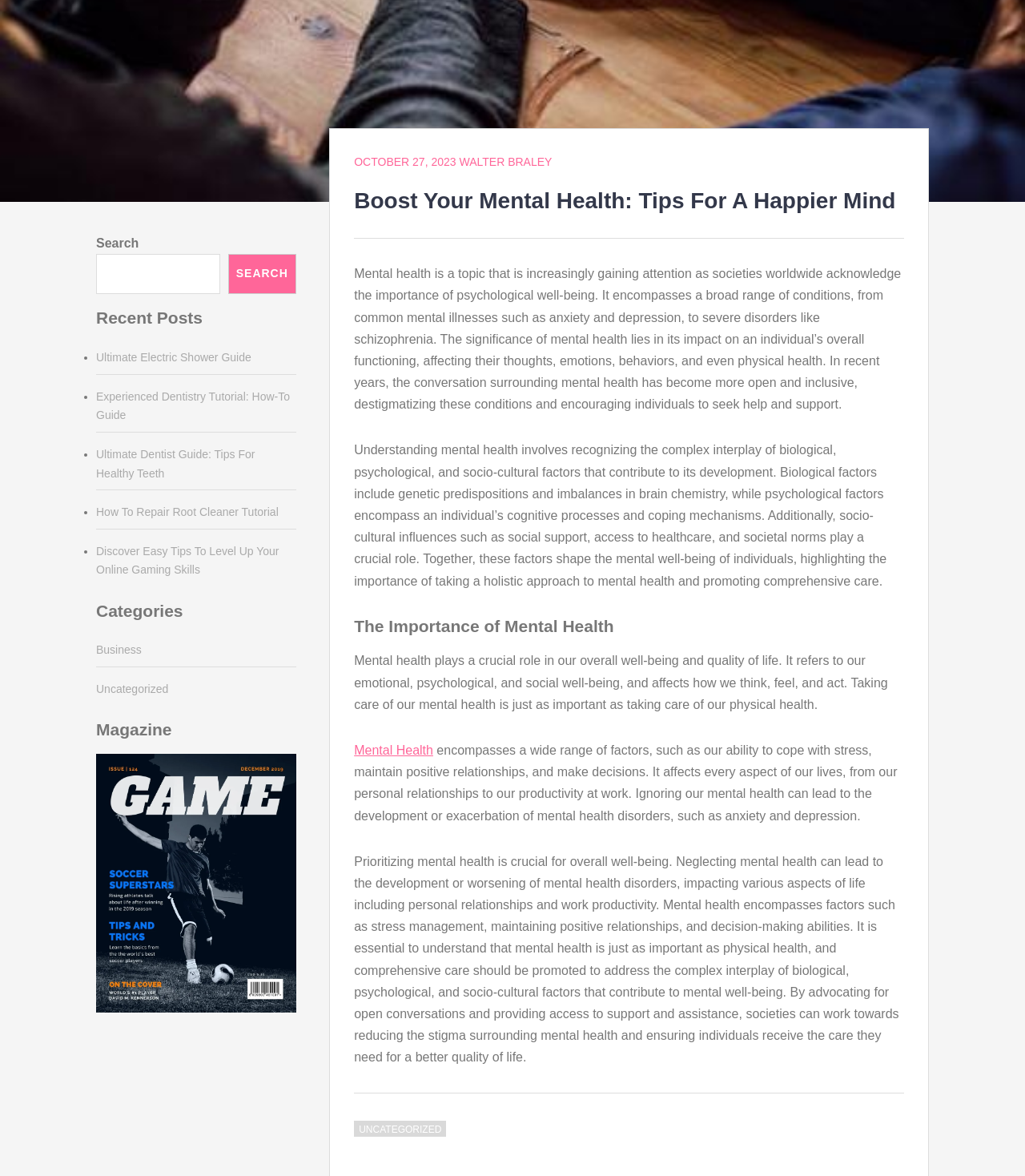From the element description: "Walter Braley", extract the bounding box coordinates of the UI element. The coordinates should be expressed as four float numbers between 0 and 1, in the order [left, top, right, bottom].

[0.448, 0.132, 0.539, 0.143]